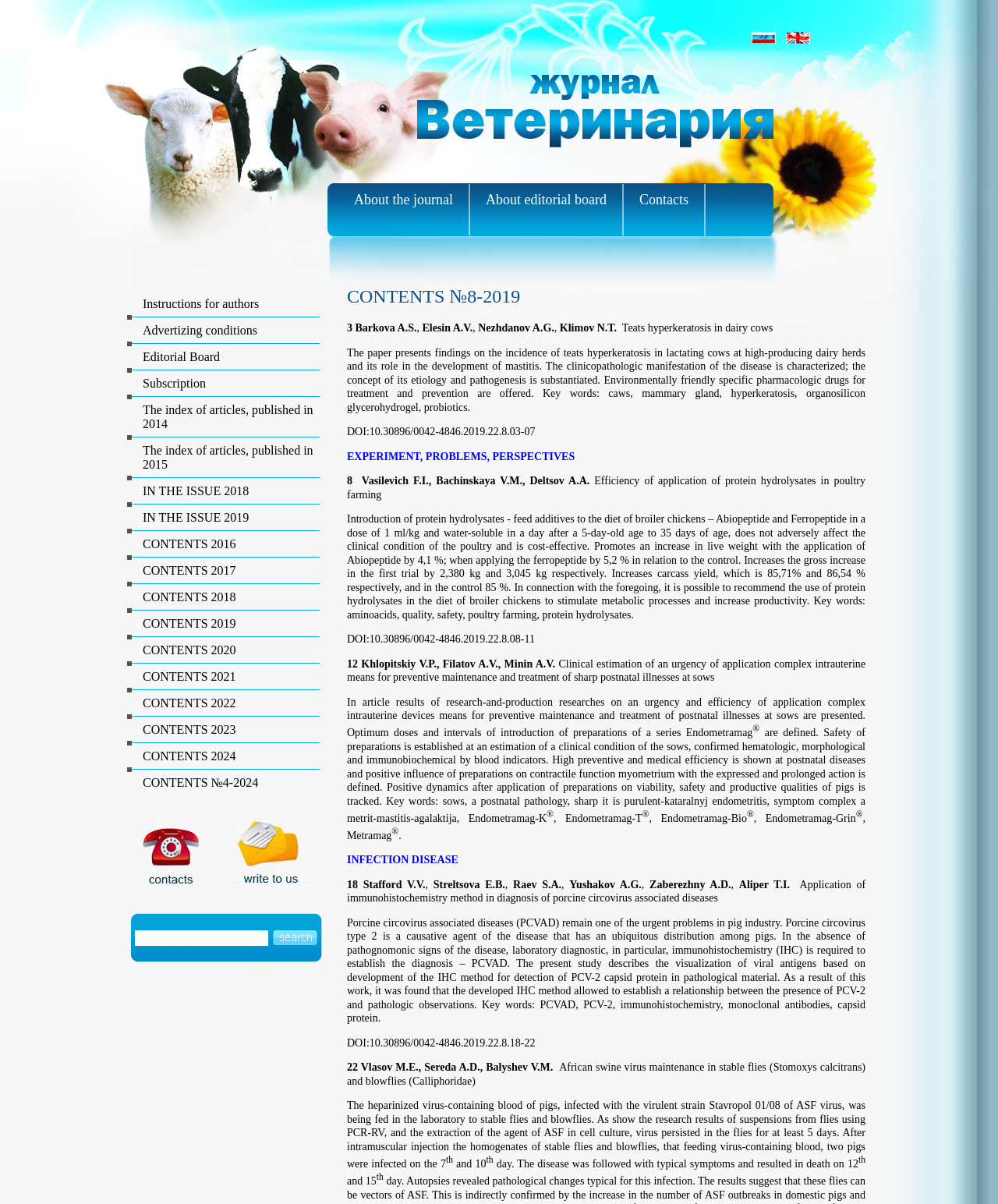Give a concise answer of one word or phrase to the question: 
What is the name of the journal?

Not specified